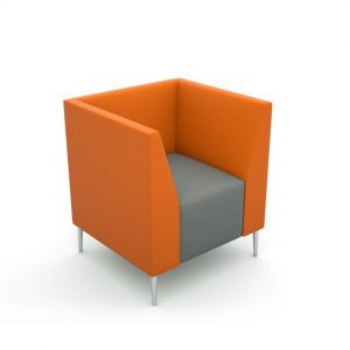Give a one-word or short phrase answer to this question: 
Is the chair suitable for formal settings?

Yes